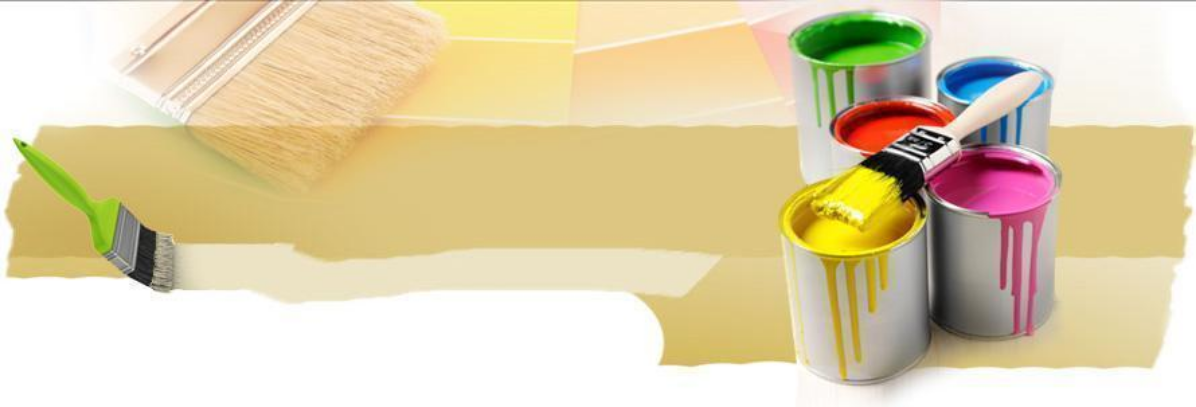Give a detailed account of the visual content in the image.

The image depicts a vibrant and inviting scene showcasing various paint containers accompanied by painting tools. In the foreground, a green-bristled paintbrush rests on a broad swatch of golden paint, symbolizing creativity and the art of home beautification. Surrounding the brush are several open paint cans filled with bright colors: green, blue, orange, pink, and yellow, each displaying drips of paint, indicating freshness and readiness for use. This visually engaging composition emphasizes the theme of house and corporate painting services available in Maryvale, highlighting the professional painting expertise offered by Spectrum Painters in the region.